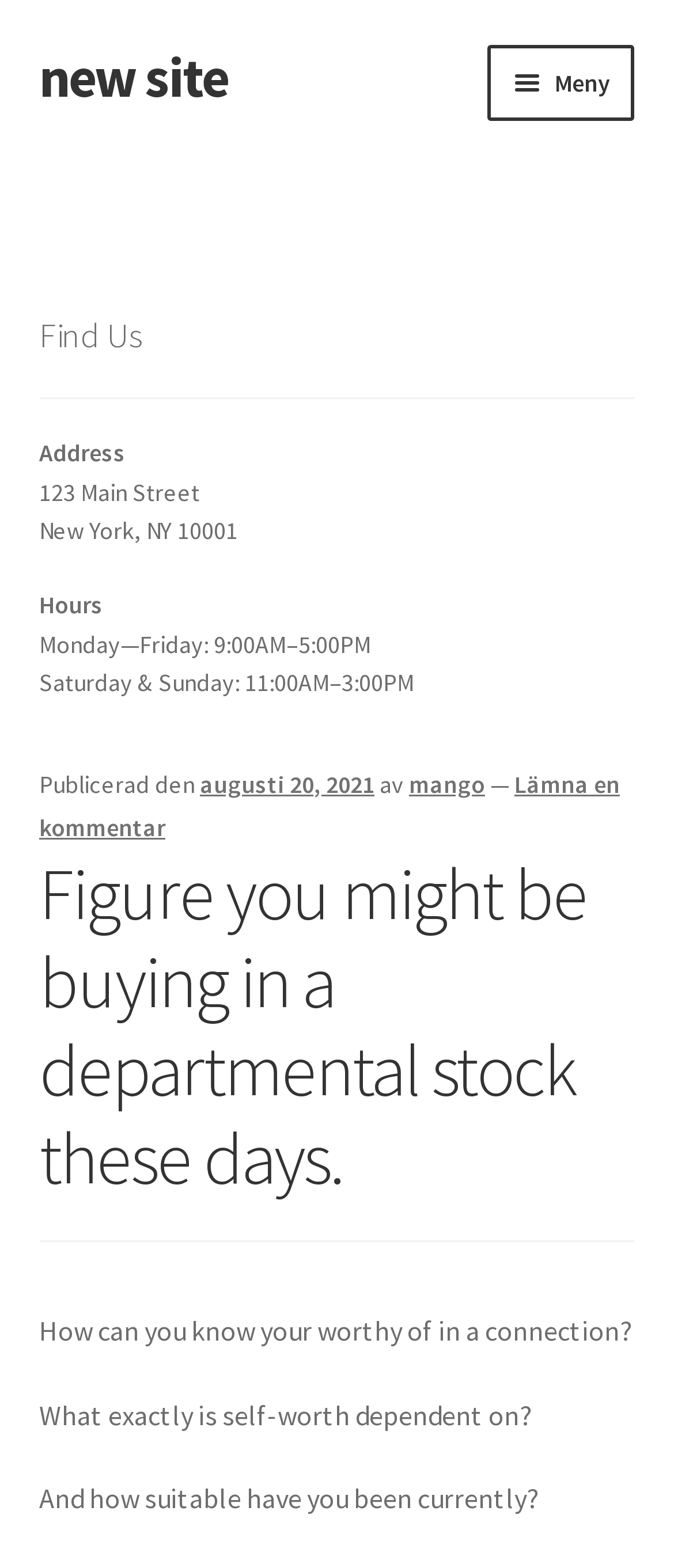Provide the bounding box coordinates, formatted as (top-left x, top-left y, bottom-right x, bottom-right y), with all values being floating point numbers between 0 and 1. Identify the bounding box of the UI element that matches the description: Sample Page

[0.058, 0.374, 0.942, 0.433]